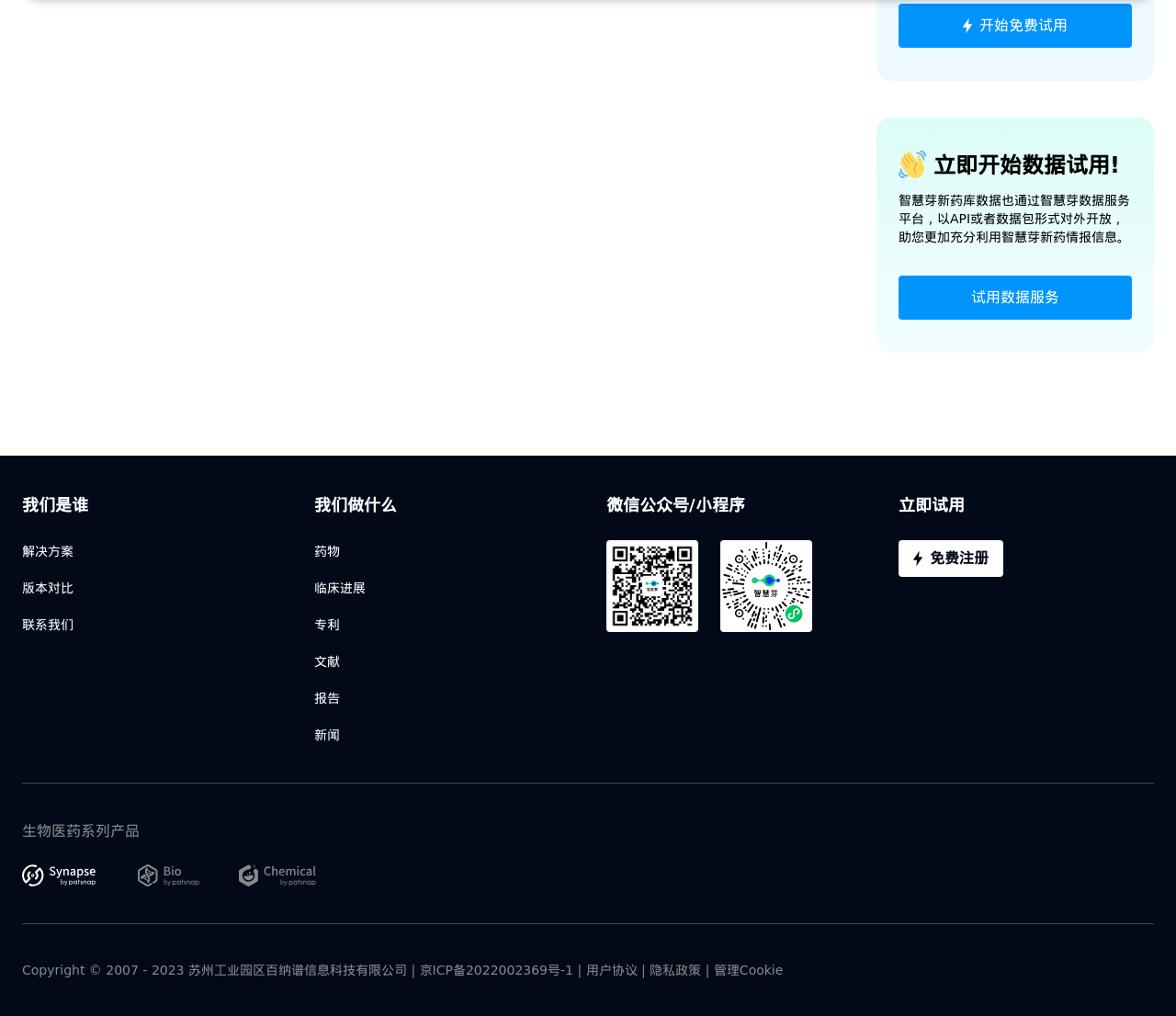What is the role of Tony Coles, M.D. after Ron Renaud becomes the CEO?
Using the picture, provide a one-word or short phrase answer.

chair